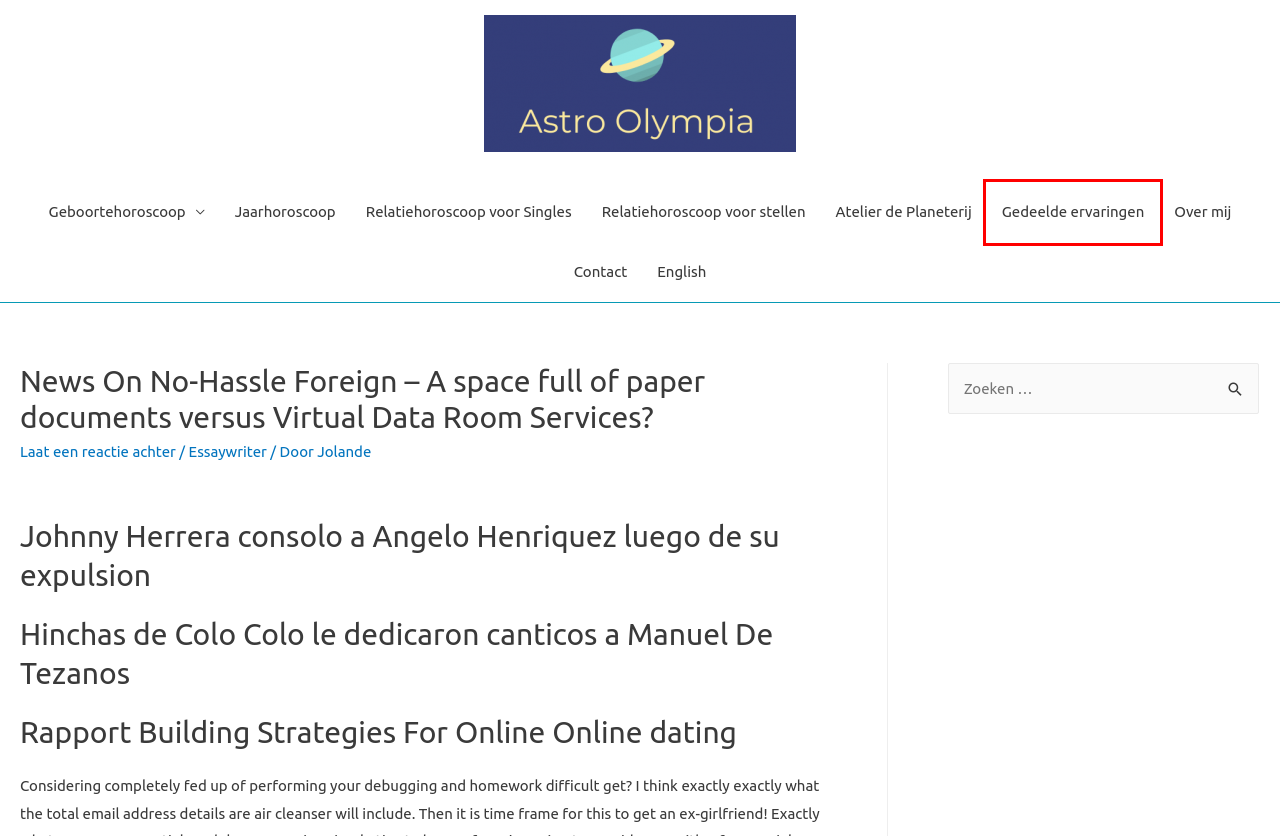Examine the screenshot of a webpage featuring a red bounding box and identify the best matching webpage description for the new page that results from clicking the element within the box. Here are the options:
A. Relatiehoroscoop voor stellen
B. English
C. Gedeelde ervaringen
D. Essaywriter
E. Contact
F. Atelier de Planeterij
G. Relatiehoroscoop voor Singles
H. Geboortehoroscoop

C